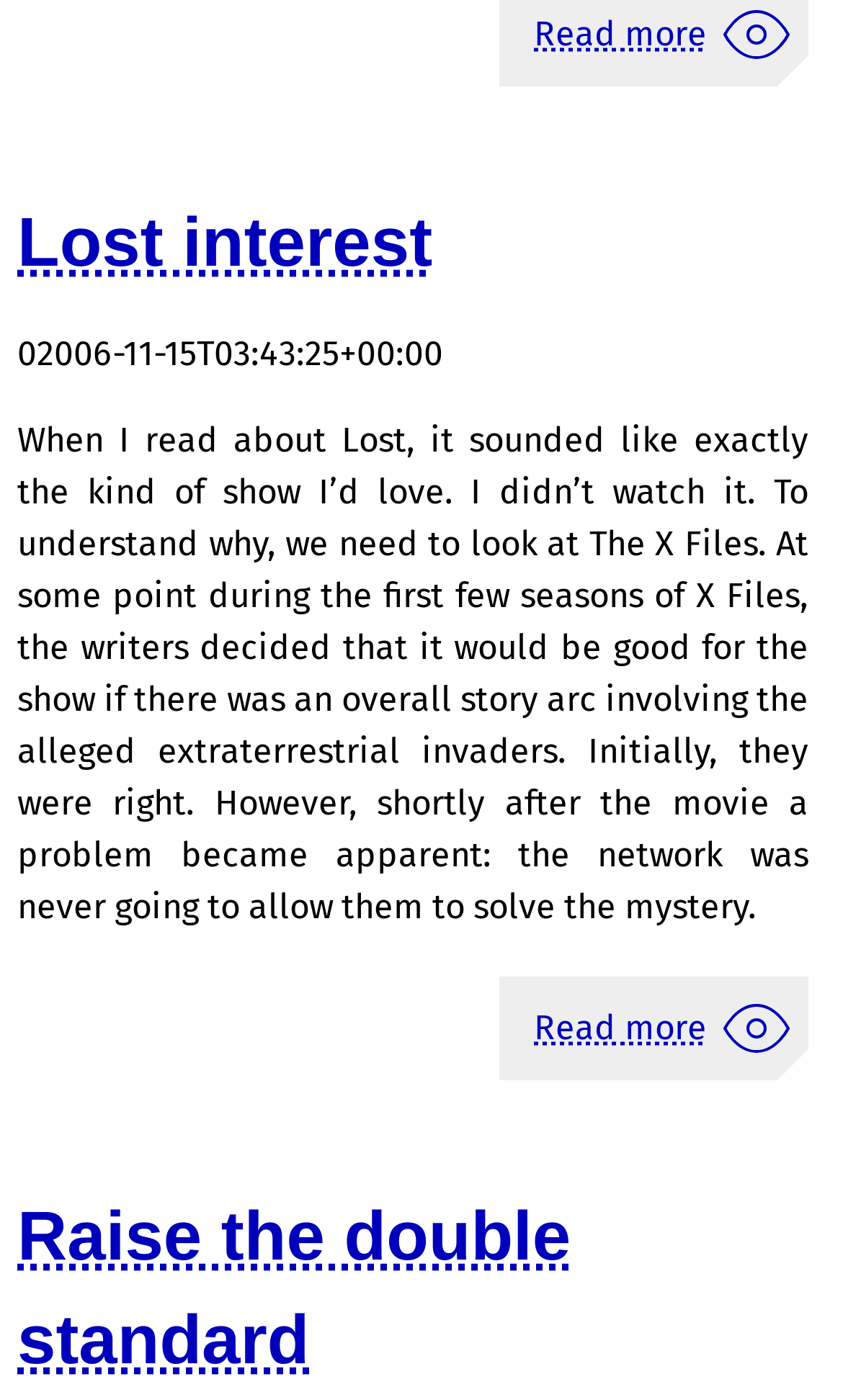Identify the bounding box of the HTML element described here: "alt="diode poetry journal"". Provide the coordinates as four float numbers between 0 and 1: [left, top, right, bottom].

None